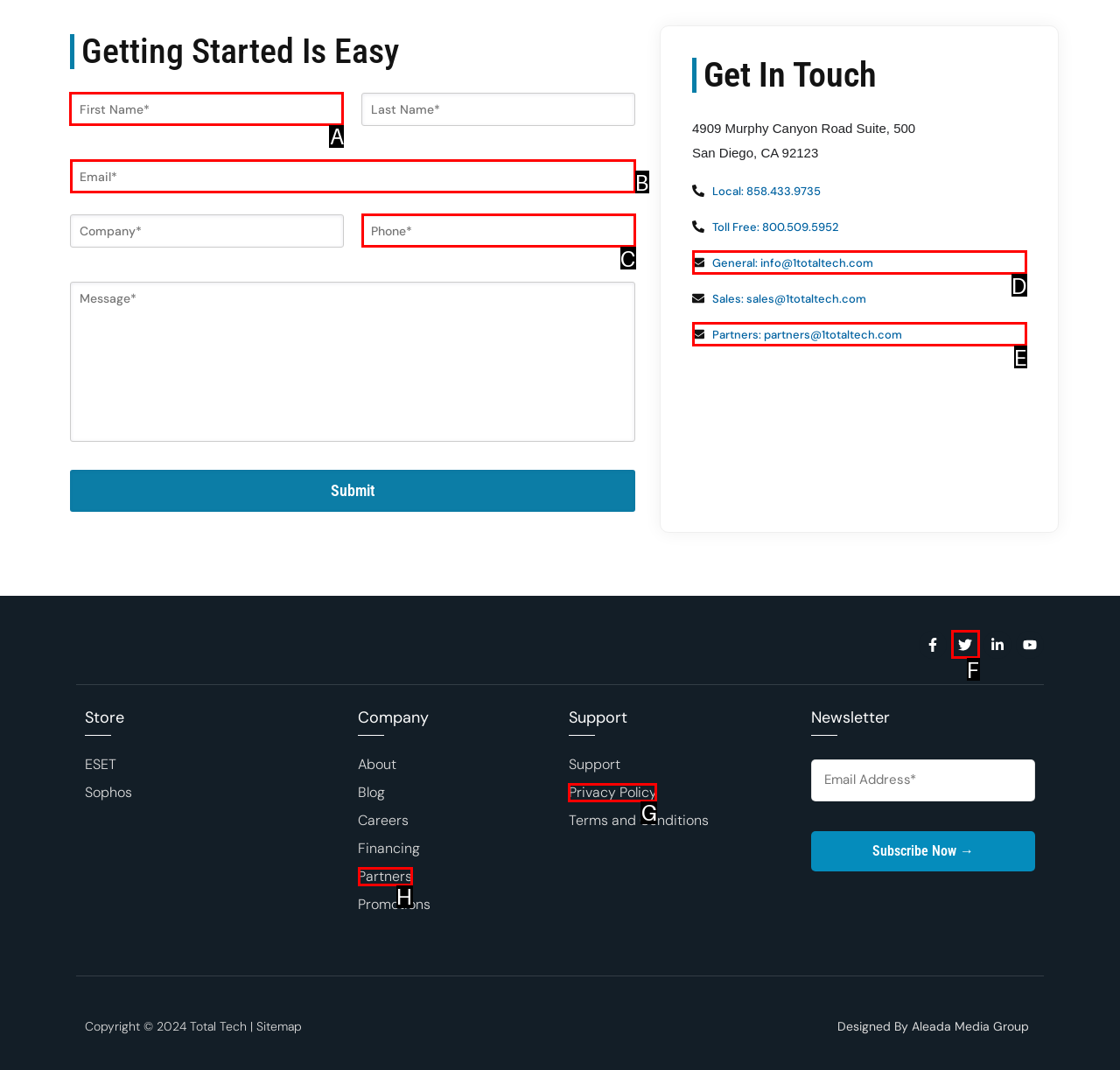From the given options, choose the one to complete the task: Fill in the first name
Indicate the letter of the correct option.

A